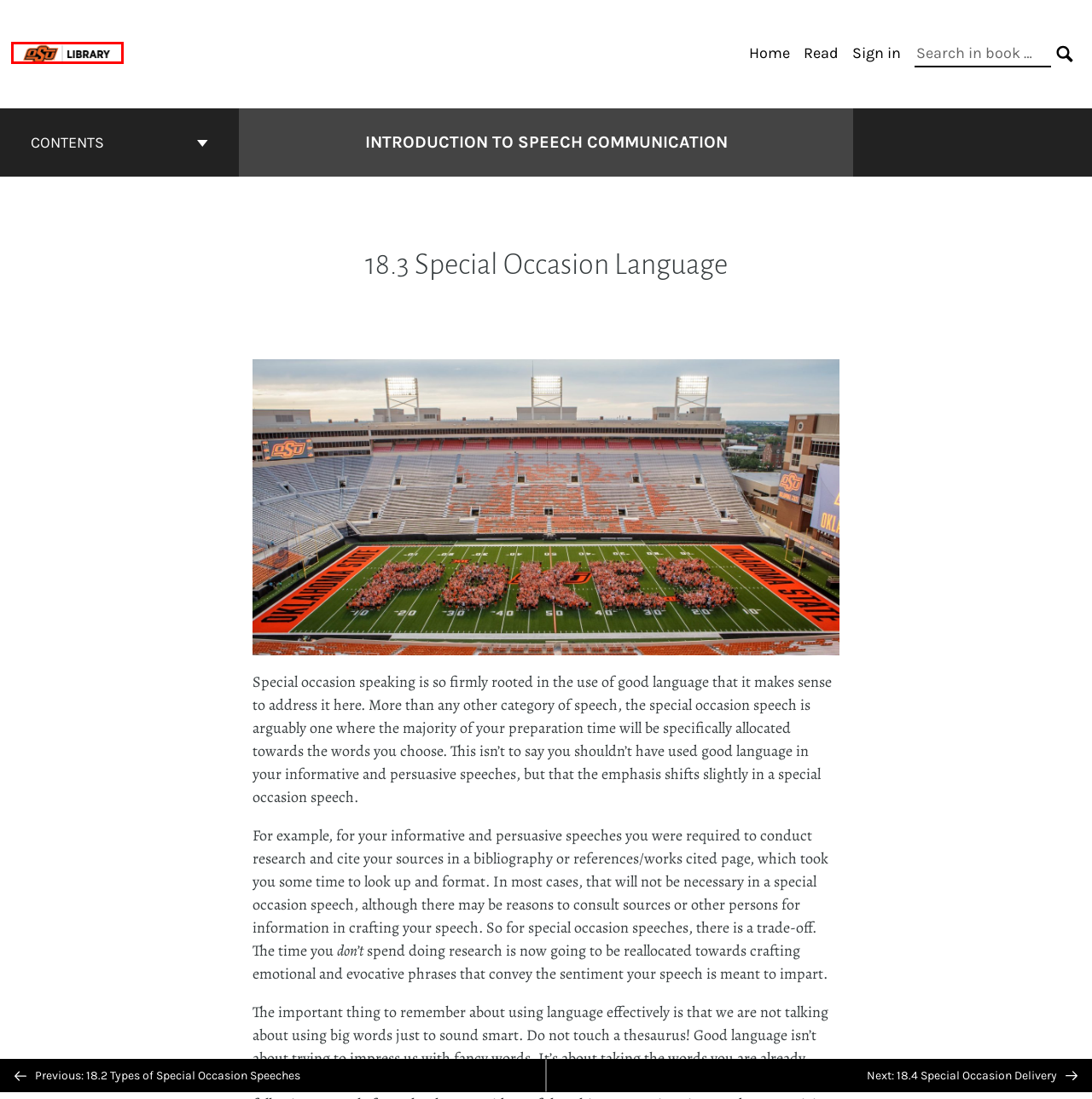Review the webpage screenshot and focus on the UI element within the red bounding box. Select the best-matching webpage description for the new webpage that follows after clicking the highlighted element. Here are the candidates:
A. OPEN OKSTATE
B. Introduction to Speech Communication – Simple Book Publishing
C. 18.4 Special Occasion Delivery – Introduction to Speech Communication
D. Accessibility Statement – Introduction to Speech Communication
E. Pressbooks | The open book creation platform.
F. Support guides | Pressbooks
G. 18.2 Types of Special Occasion Speeches – Introduction to Speech Communication
H. Log In ‹ Introduction to Speech Communication — Pressbooks

A